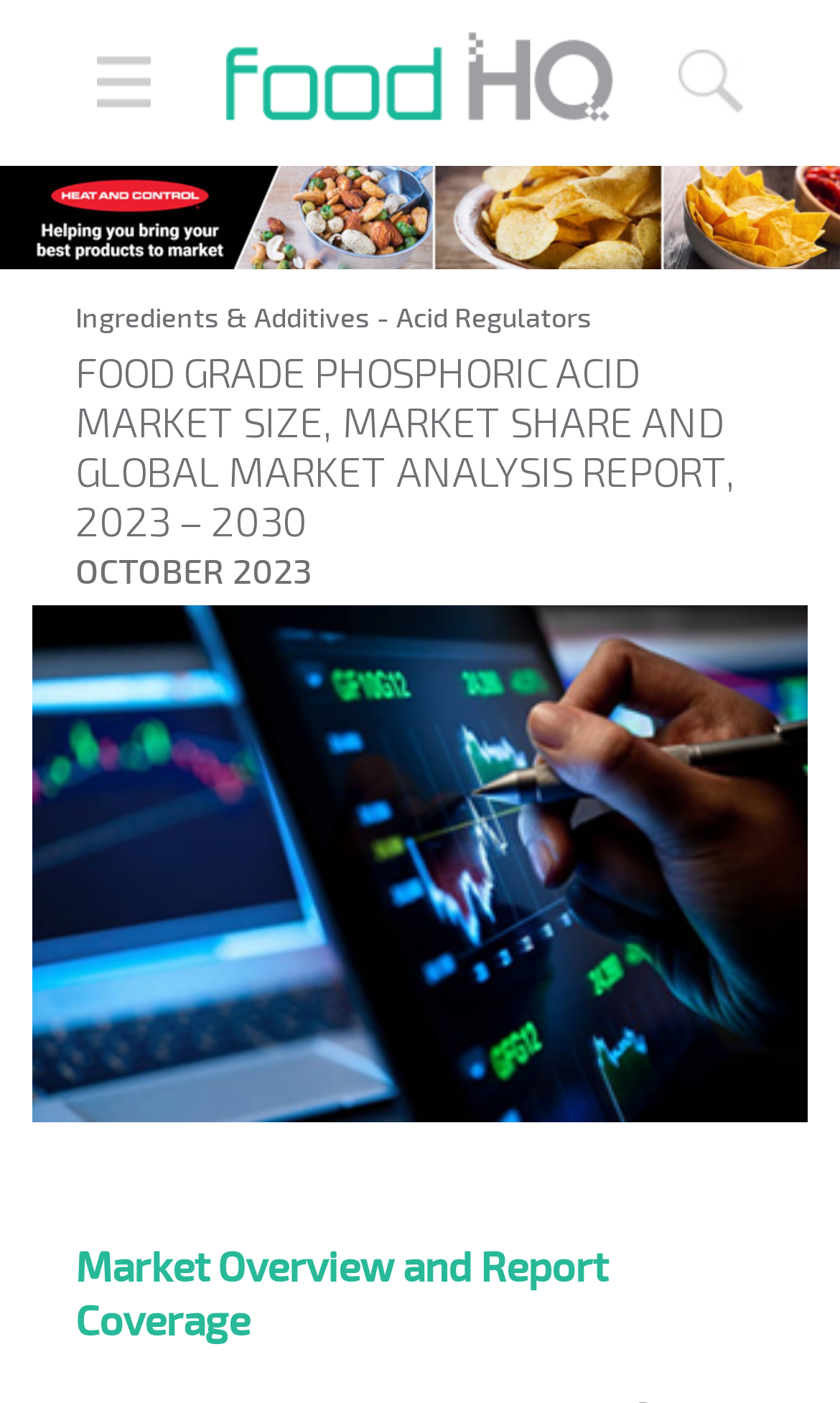From the element description parent_node: HOME, predict the bounding box coordinates of the UI element. The coordinates must be specified in the format (top-left x, top-left y, bottom-right x, bottom-right y) and should be within the 0 to 1 range.

[0.0, 0.118, 1.0, 0.192]